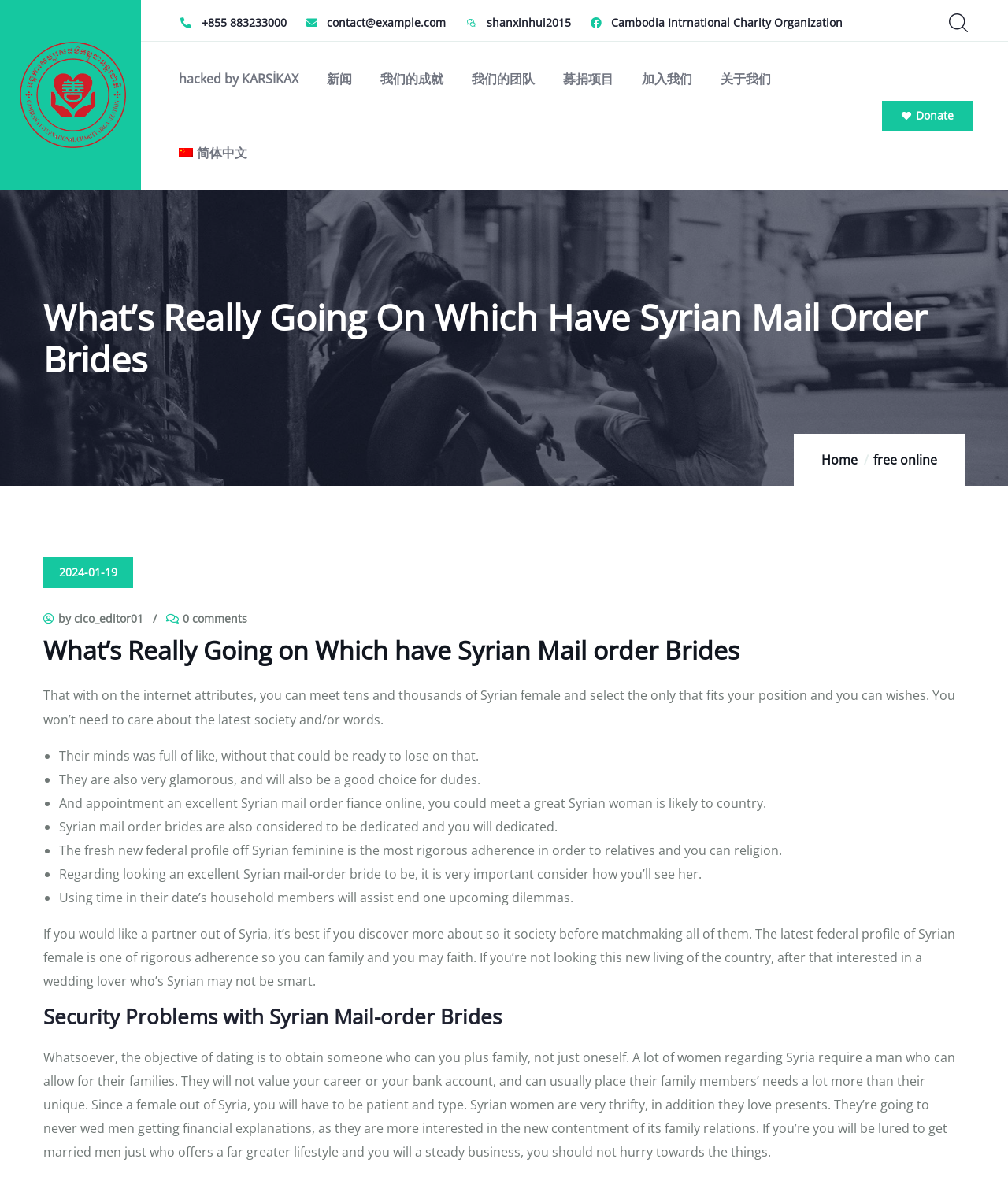Identify the bounding box coordinates of the clickable region necessary to fulfill the following instruction: "Click the 'Home' link". The bounding box coordinates should be four float numbers between 0 and 1, i.e., [left, top, right, bottom].

[0.019, 0.035, 0.125, 0.125]